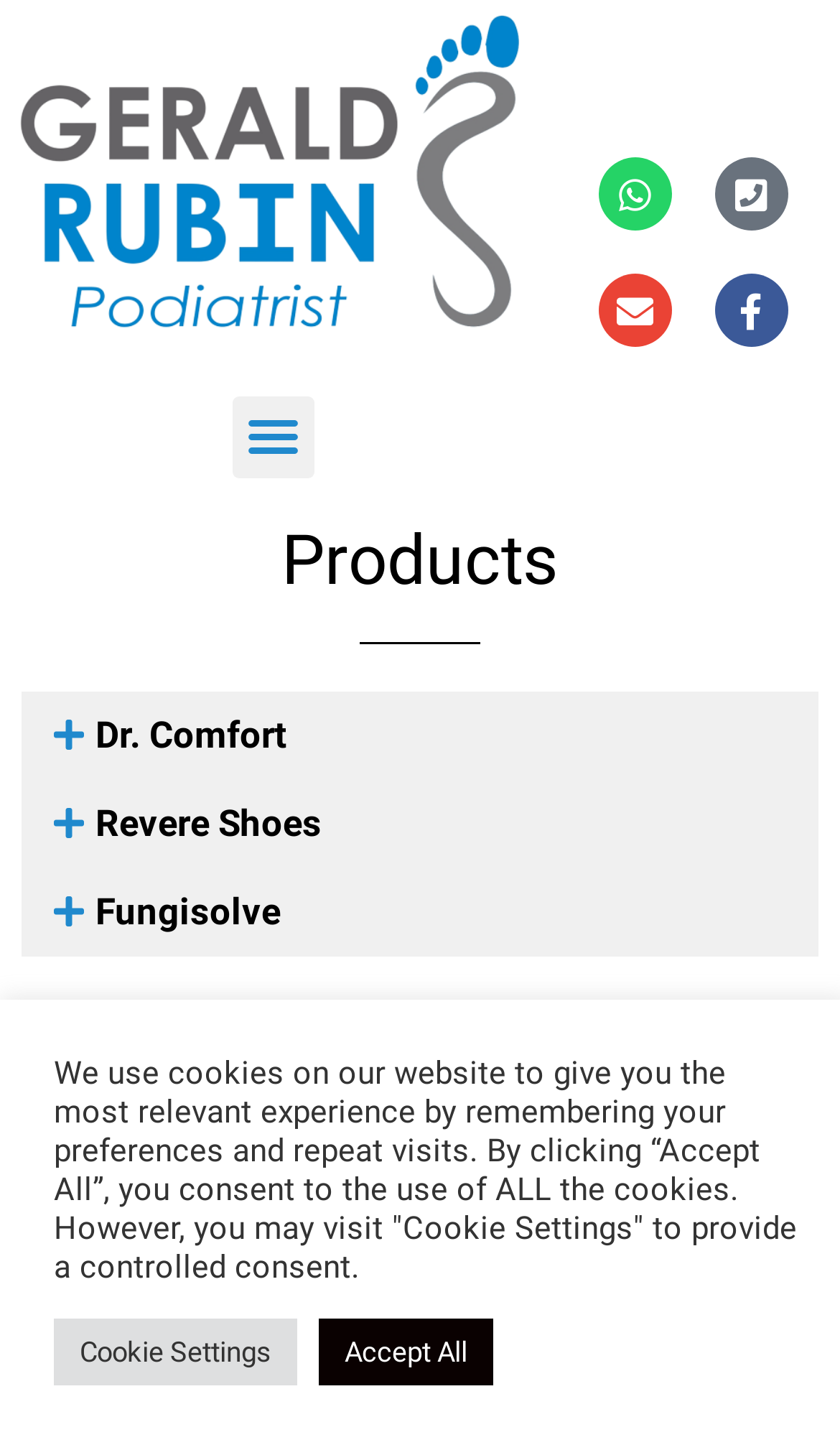Pinpoint the bounding box coordinates of the element you need to click to execute the following instruction: "Go to Dr. Comfort page". The bounding box should be represented by four float numbers between 0 and 1, in the format [left, top, right, bottom].

[0.026, 0.477, 0.974, 0.538]